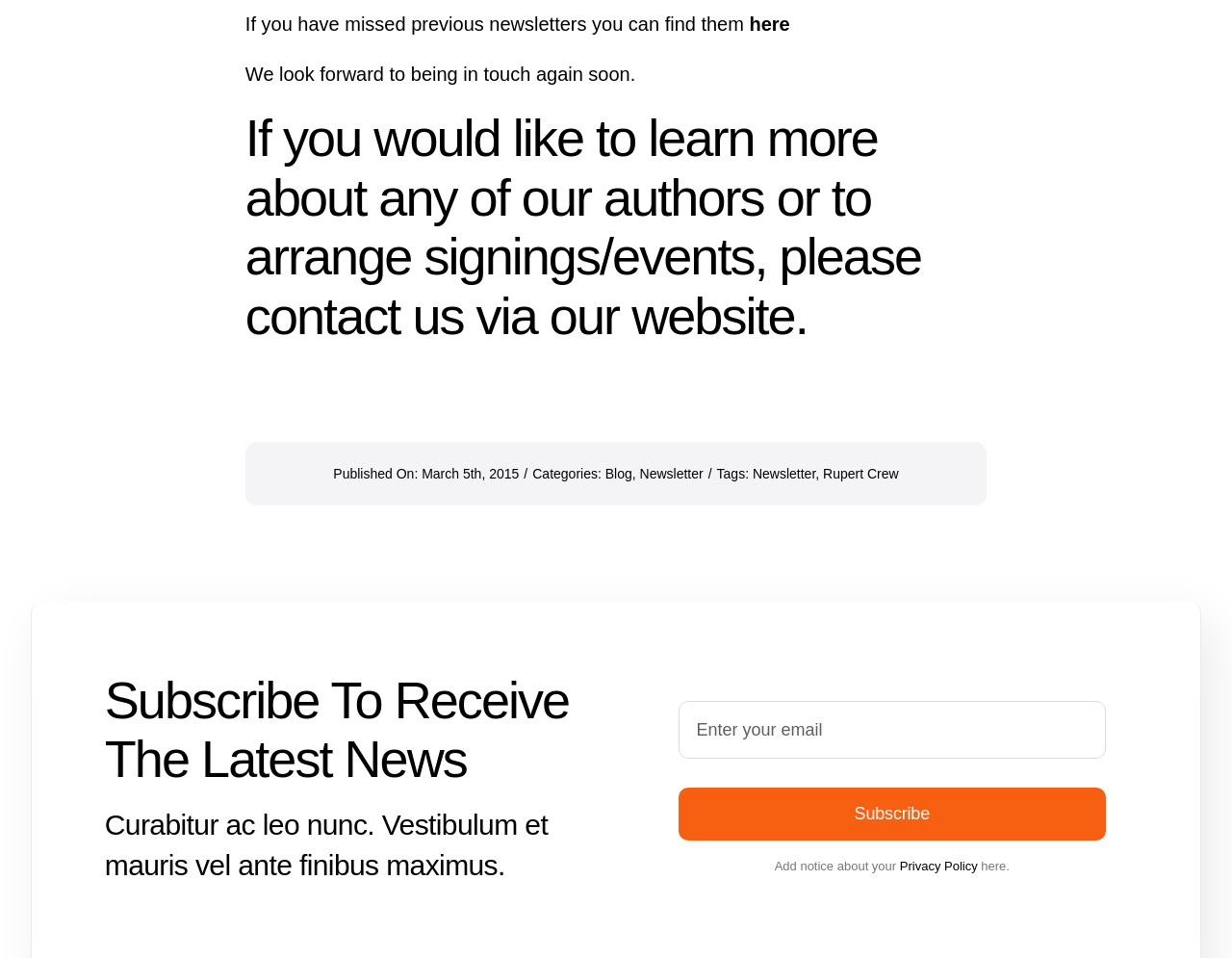What is the purpose of the textbox? Refer to the image and provide a one-word or short phrase answer.

Enter email